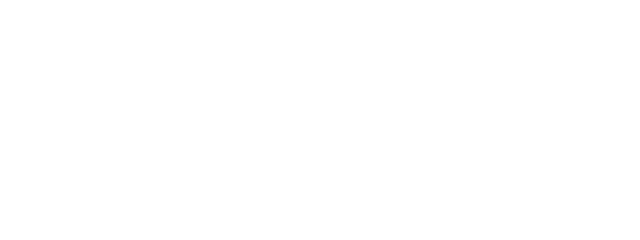Based on the image, provide a detailed and complete answer to the question: 
What type of atmosphere does the kitchen create?

The caption describes the kitchen as having a warm and inviting decor, which implies that it creates a welcoming atmosphere for guests, making them feel comfortable and at ease during their stay.